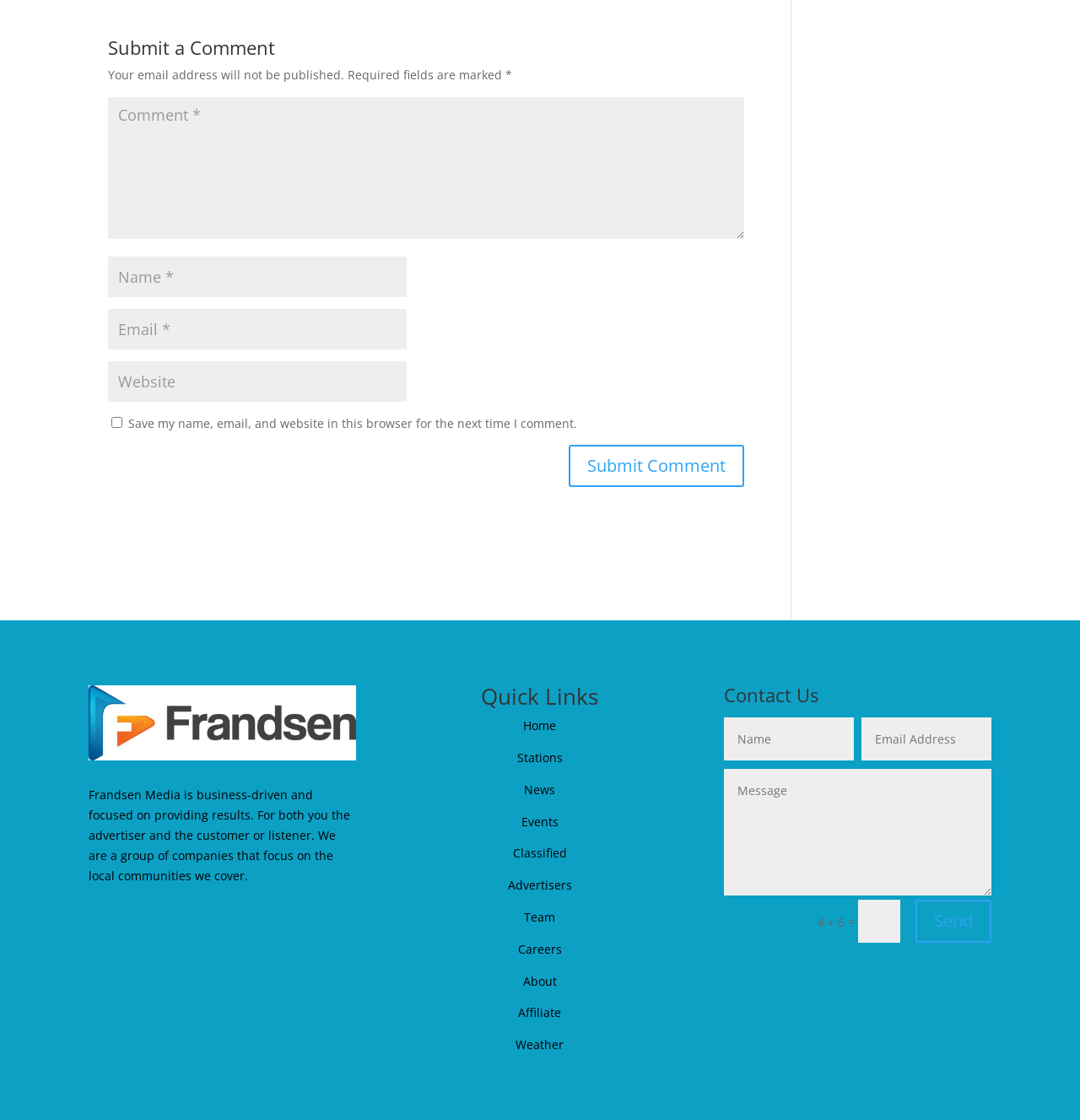Give a one-word or short-phrase answer to the following question: 
What type of company is Frandsen Media?

Business-driven